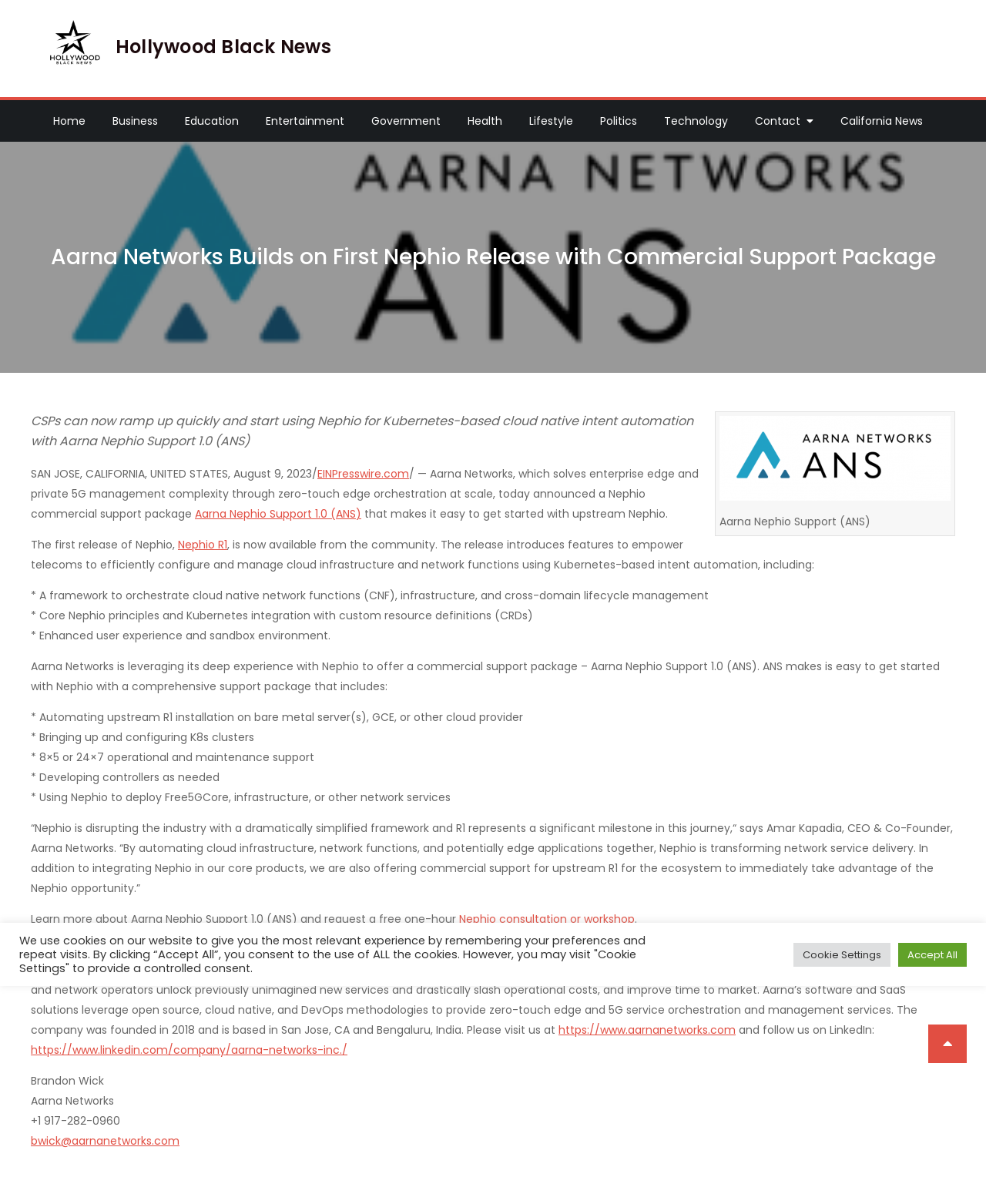Please answer the following question as detailed as possible based on the image: 
What is the purpose of Aarna Nephio Support 1.0 (ANS)?

Aarna Nephio Support 1.0 (ANS) is a commercial support package that makes it easy to get started with upstream Nephio, which is a framework that empowers telecoms to efficiently configure and manage cloud infrastructure and network functions using Kubernetes-based intent automation.